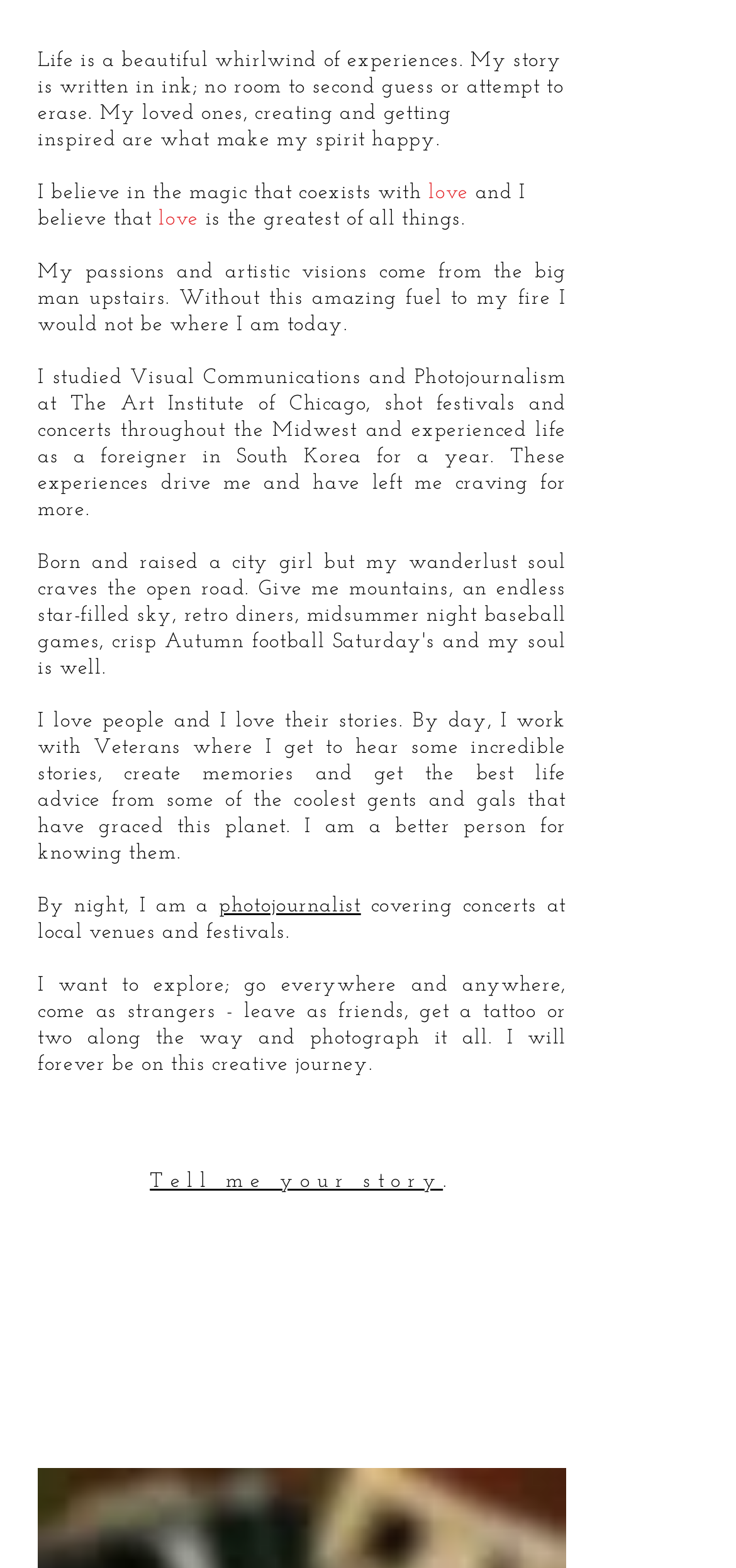What is the author's profession?
Please provide a comprehensive answer based on the visual information in the image.

The author mentions 'By night, I am a photojournalist' in the text, indicating that photojournalism is one of their professions.